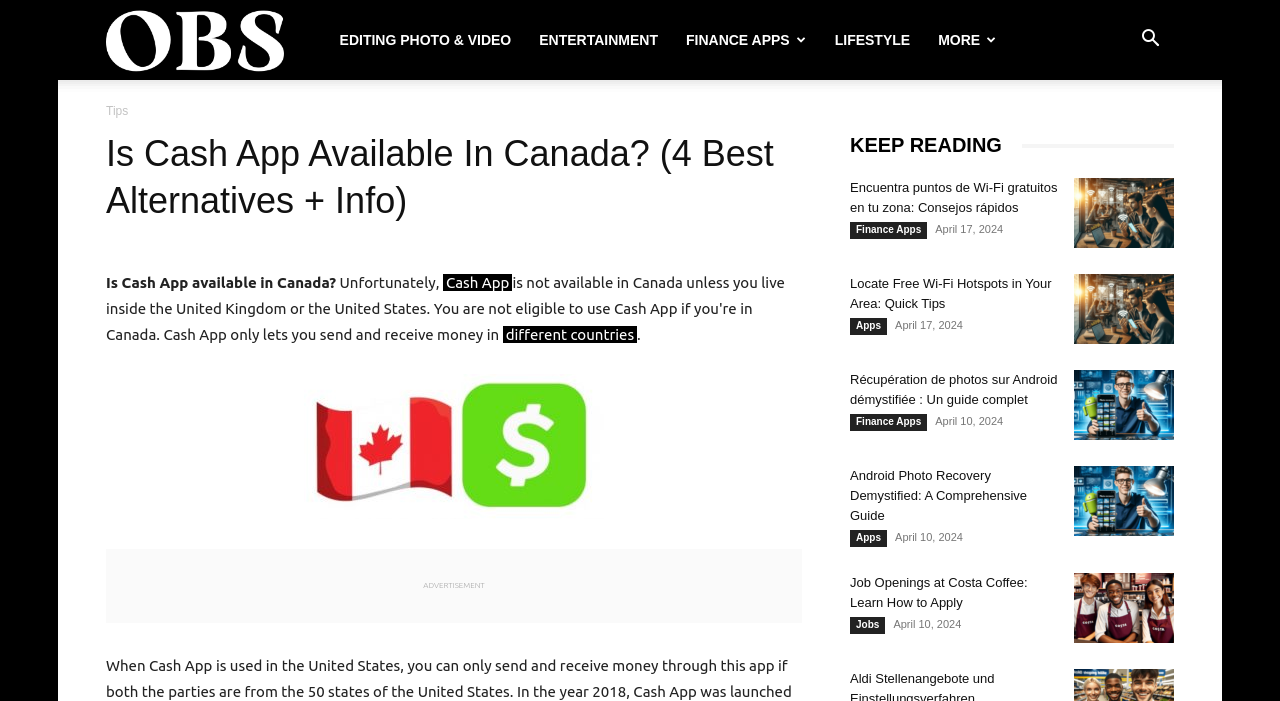Determine the bounding box coordinates of the clickable area required to perform the following instruction: "Learn about Job Openings at Costa Coffee". The coordinates should be represented as four float numbers between 0 and 1: [left, top, right, bottom].

[0.839, 0.817, 0.917, 0.917]